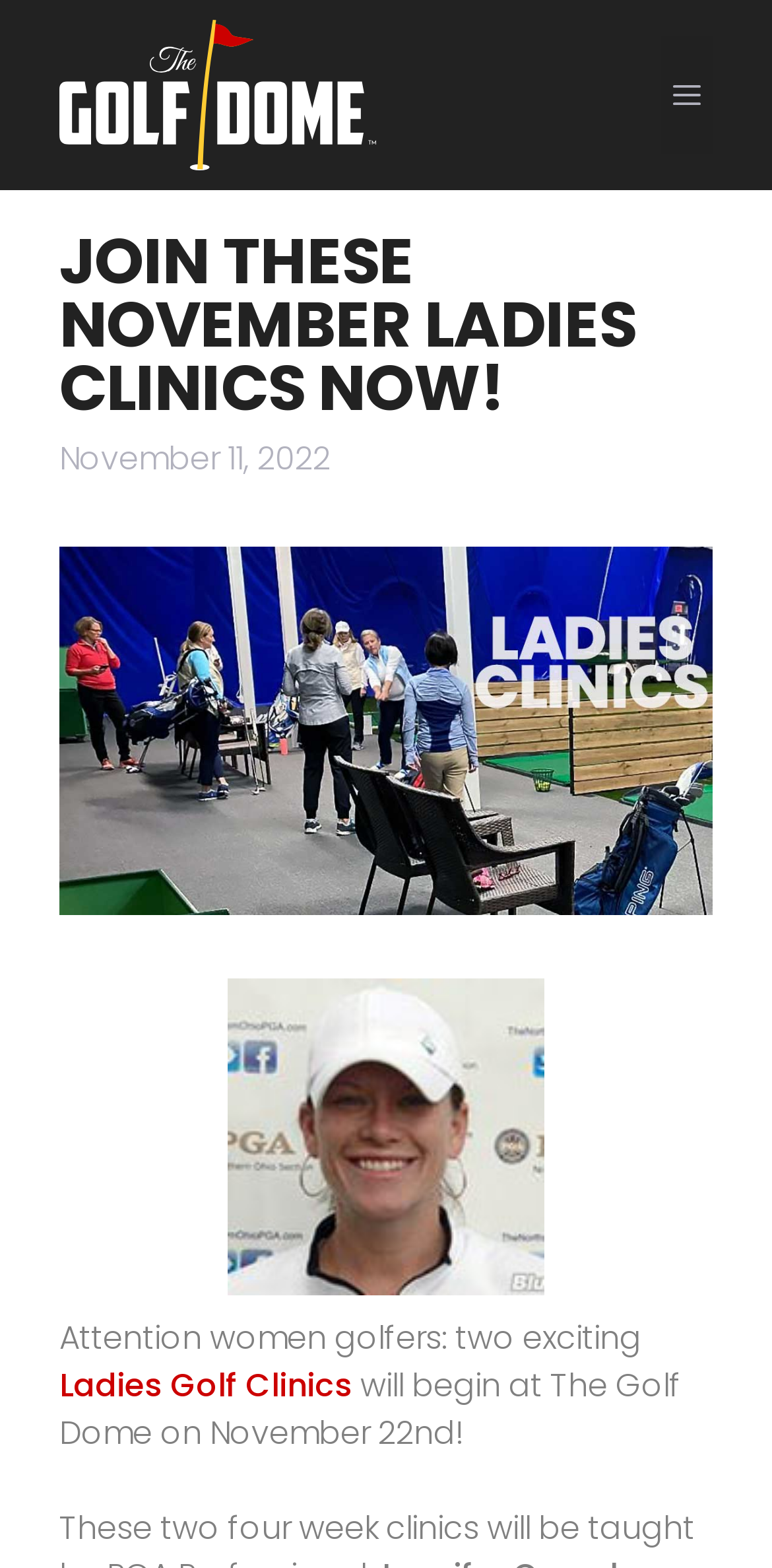What is the date of the Ladies Clinics?
Please provide a full and detailed response to the question.

I found the date by looking at the text 'will begin at The Golf Dome on November 22nd!' which is located below the image of Jennifer Creech.